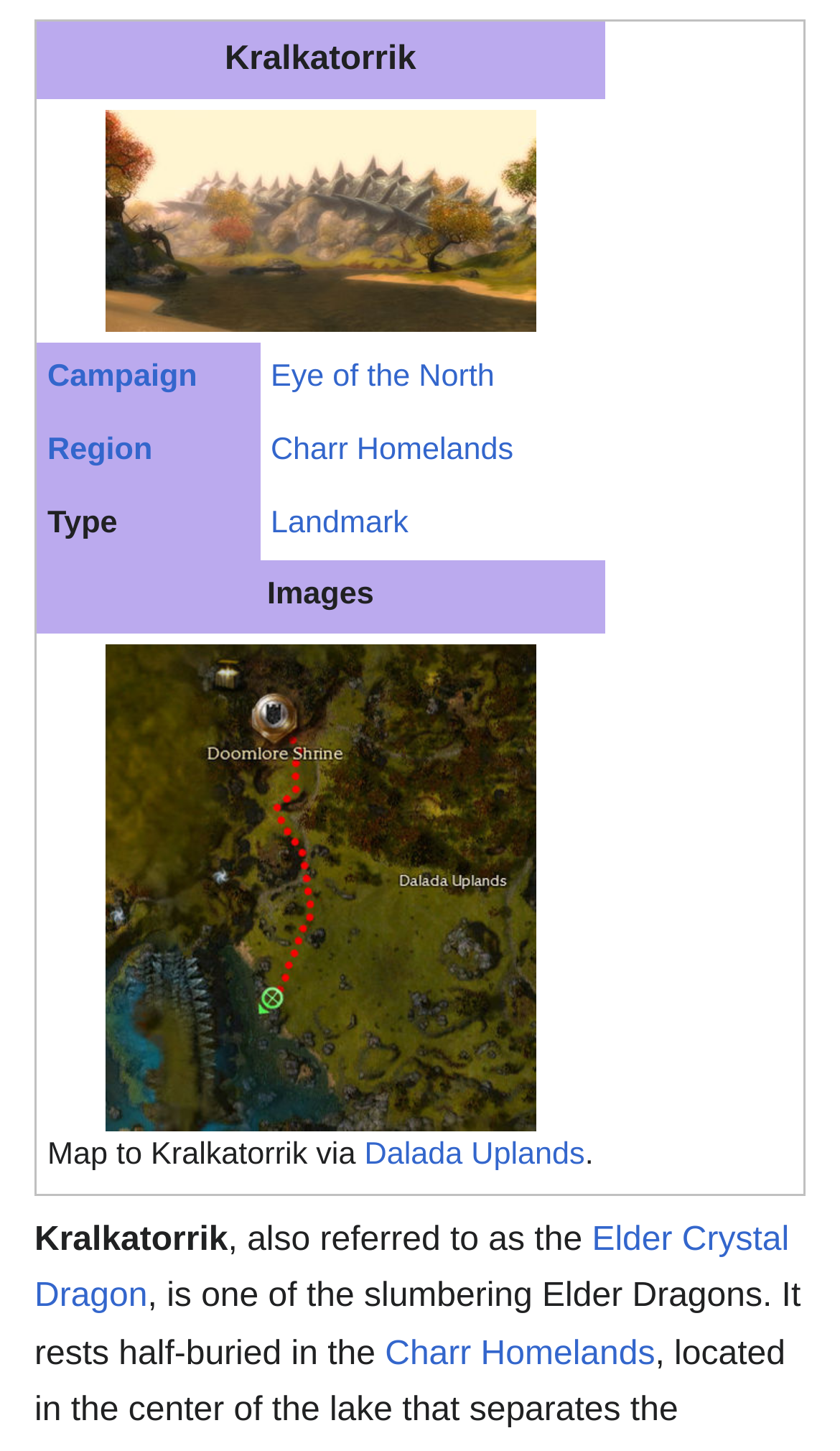Given the description of the UI element: "Campaign", predict the bounding box coordinates in the form of [left, top, right, bottom], with each value being a float between 0 and 1.

[0.056, 0.248, 0.235, 0.272]